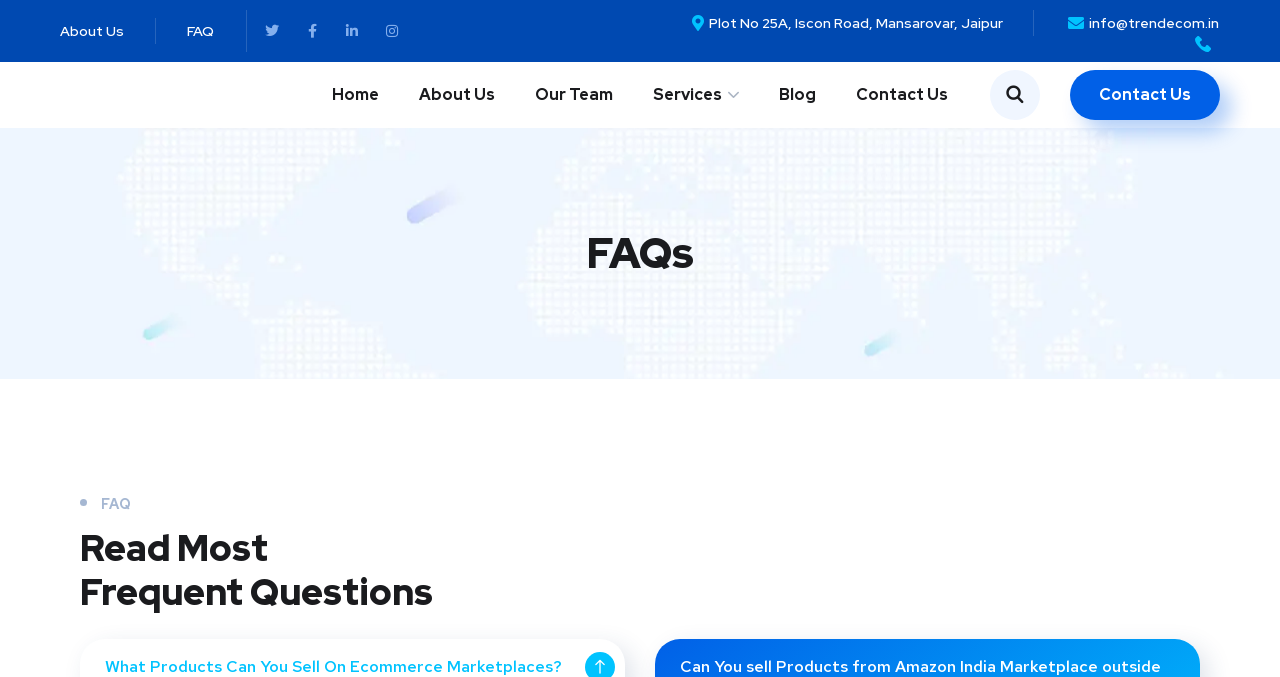Answer briefly with one word or phrase:
How many main navigation links are there?

7